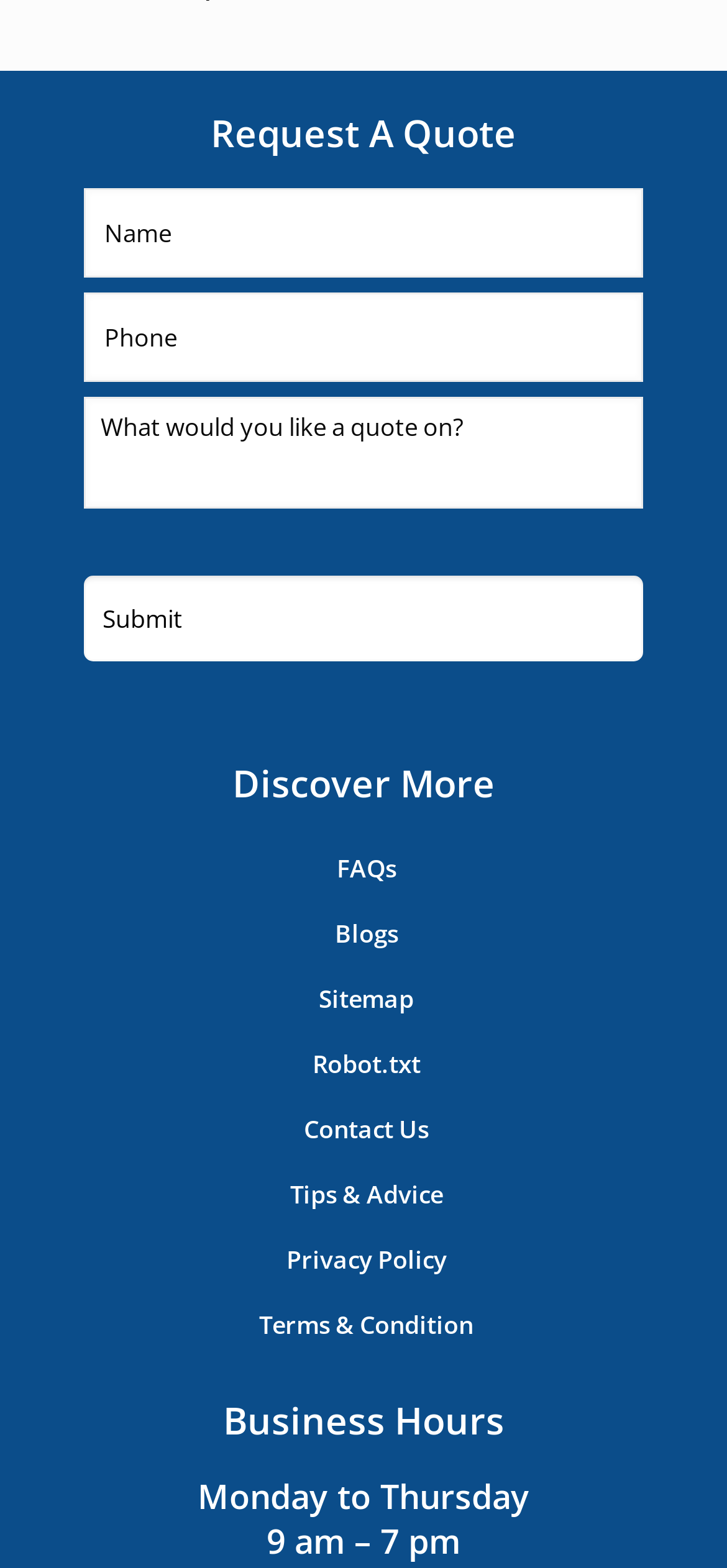Please study the image and answer the question comprehensively:
What is the position of the 'Submit' button?

The 'Submit' button is located below the form, as indicated by its bounding box coordinates [0.115, 0.367, 0.885, 0.421], which shows that it is positioned vertically below the form fields.